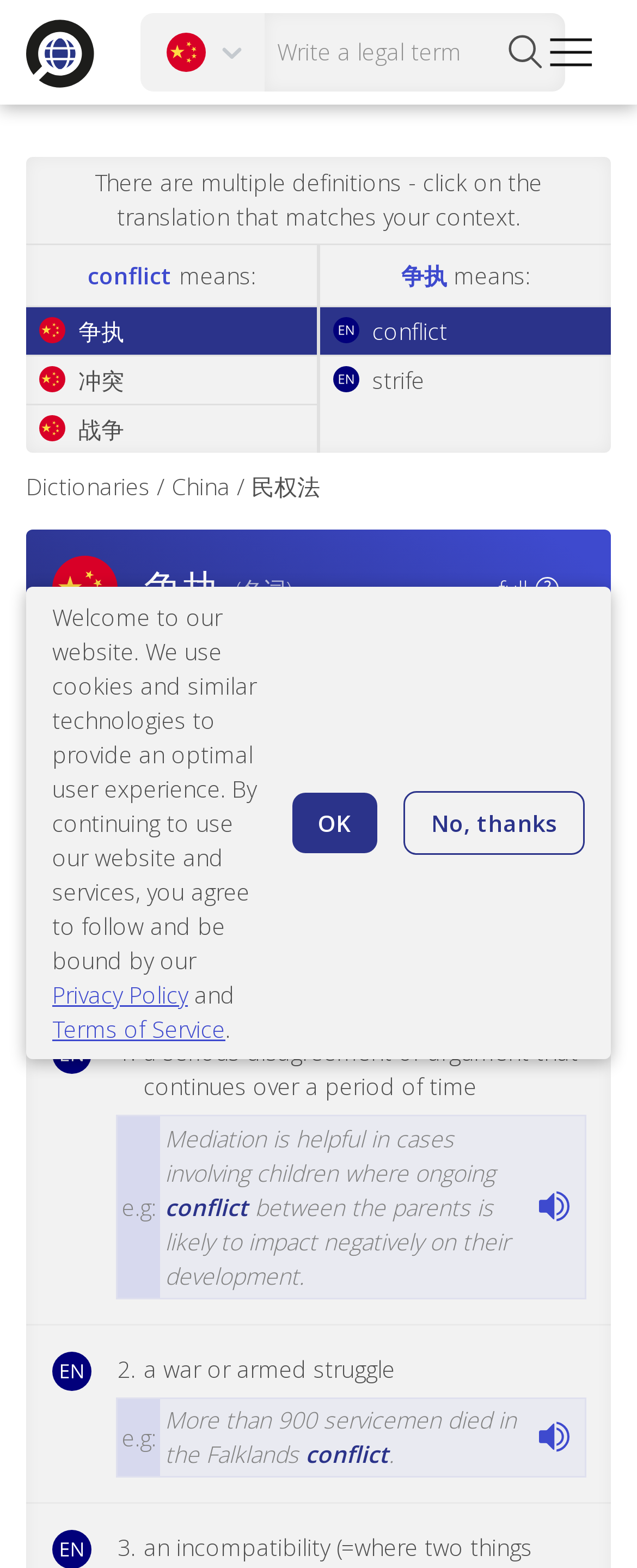Please identify the bounding box coordinates of the region to click in order to complete the given instruction: "Write a legal term". The coordinates should be four float numbers between 0 and 1, i.e., [left, top, right, bottom].

[0.22, 0.008, 0.415, 0.058]